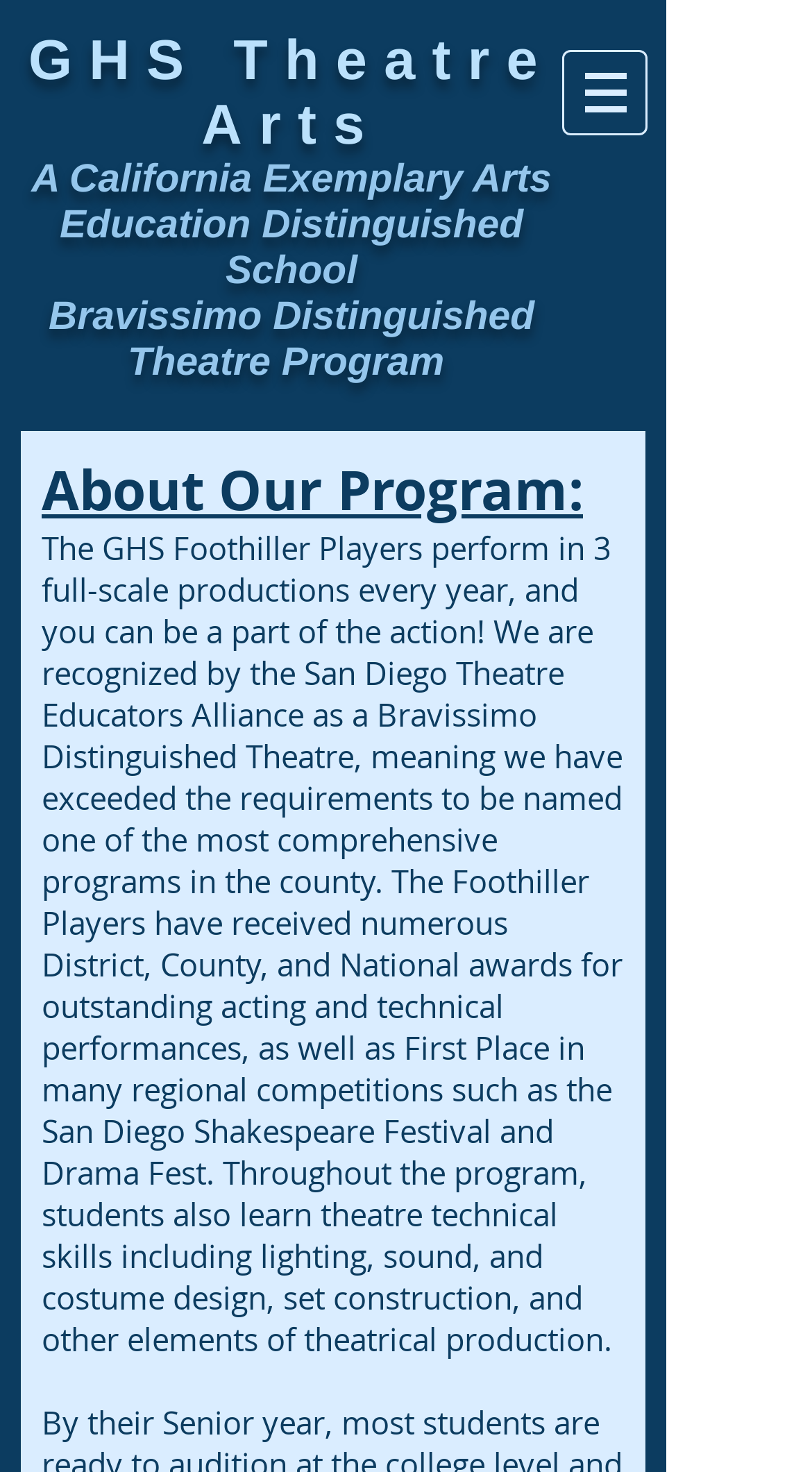Look at the image and answer the question in detail:
What is the name of the school?

The name of the school can be determined by looking at the heading 'GHS Theatre Arts' which is a prominent element on the webpage, indicating that the webpage is related to the theatre arts program of a school named GHS.